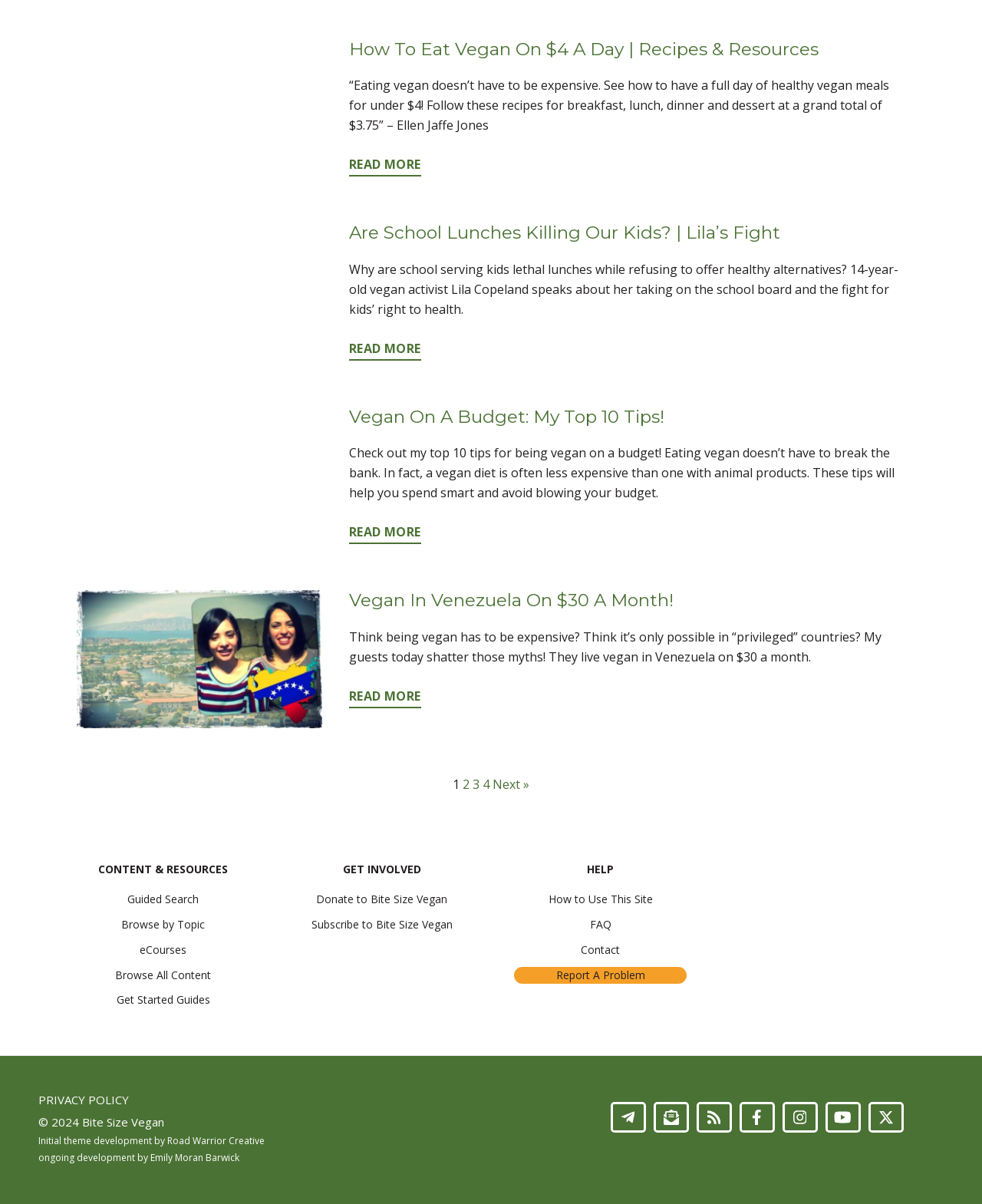Give a one-word or phrase response to the following question: What is the name of the sisters featured on the webpage who live in Venezuela?

Kori and Aurora